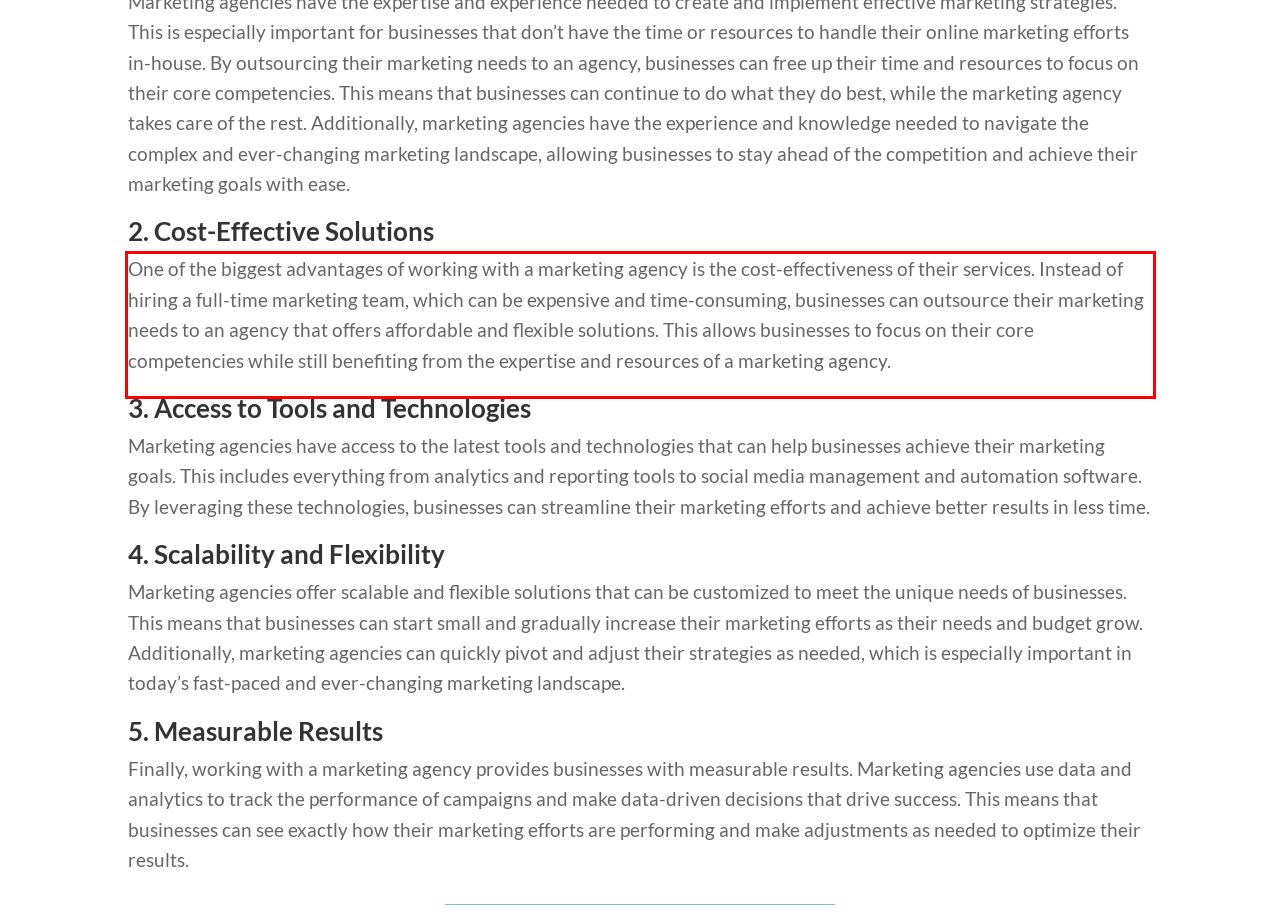Please analyze the provided webpage screenshot and perform OCR to extract the text content from the red rectangle bounding box.

One of the biggest advantages of working with a marketing agency is the cost-effectiveness of their services. Instead of hiring a full-time marketing team, which can be expensive and time-consuming, businesses can outsource their marketing needs to an agency that offers affordable and flexible solutions. This allows businesses to focus on their core competencies while still benefiting from the expertise and resources of a marketing agency.